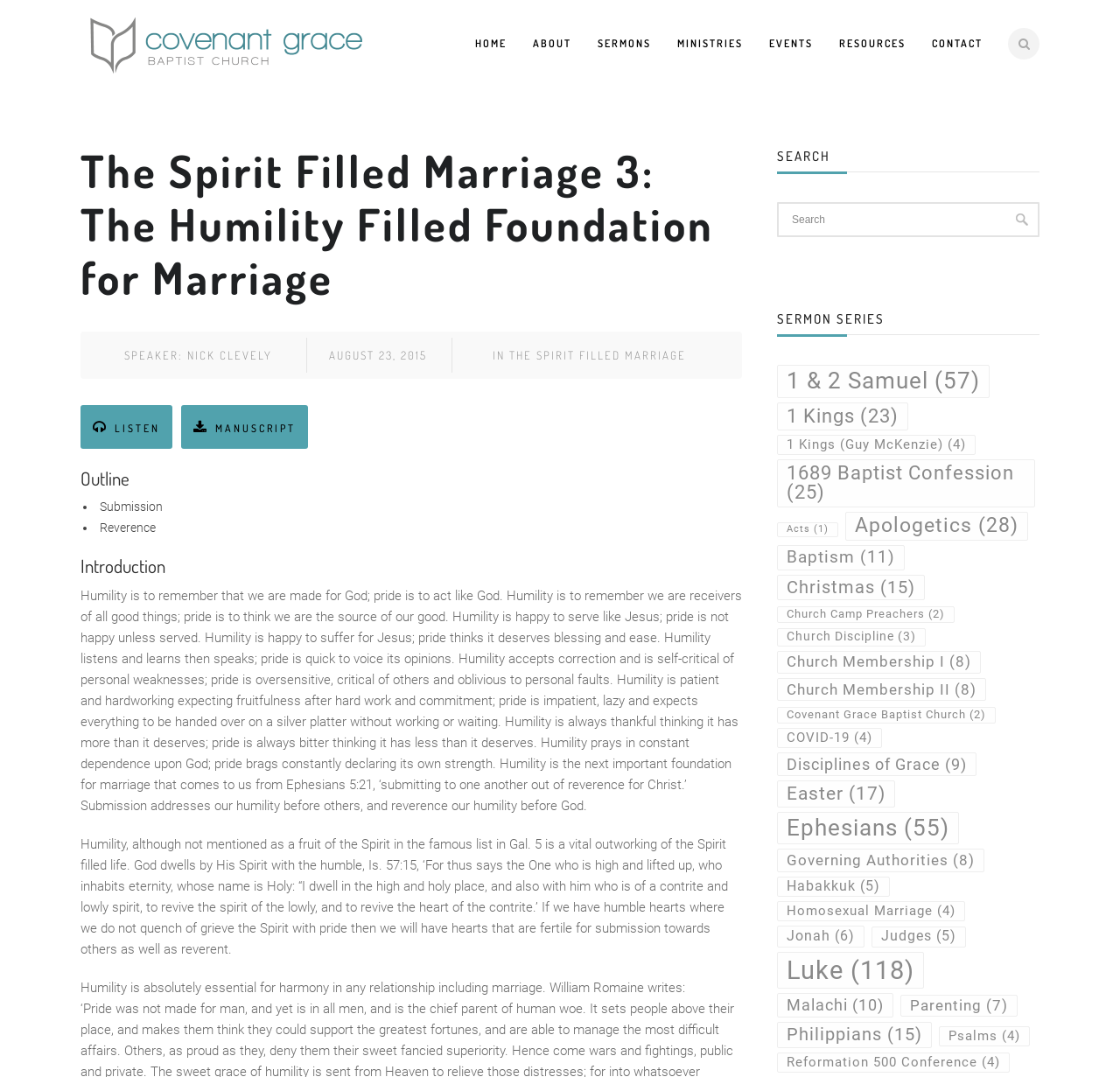Please provide a comprehensive response to the question below by analyzing the image: 
What is the name of the church?

The name of the church can be found in the title of the webpage, which is 'The Spirit Filled Marriage 3: The Humility Filled Foundation for Marriage | Covenant Grace Baptist Church'.